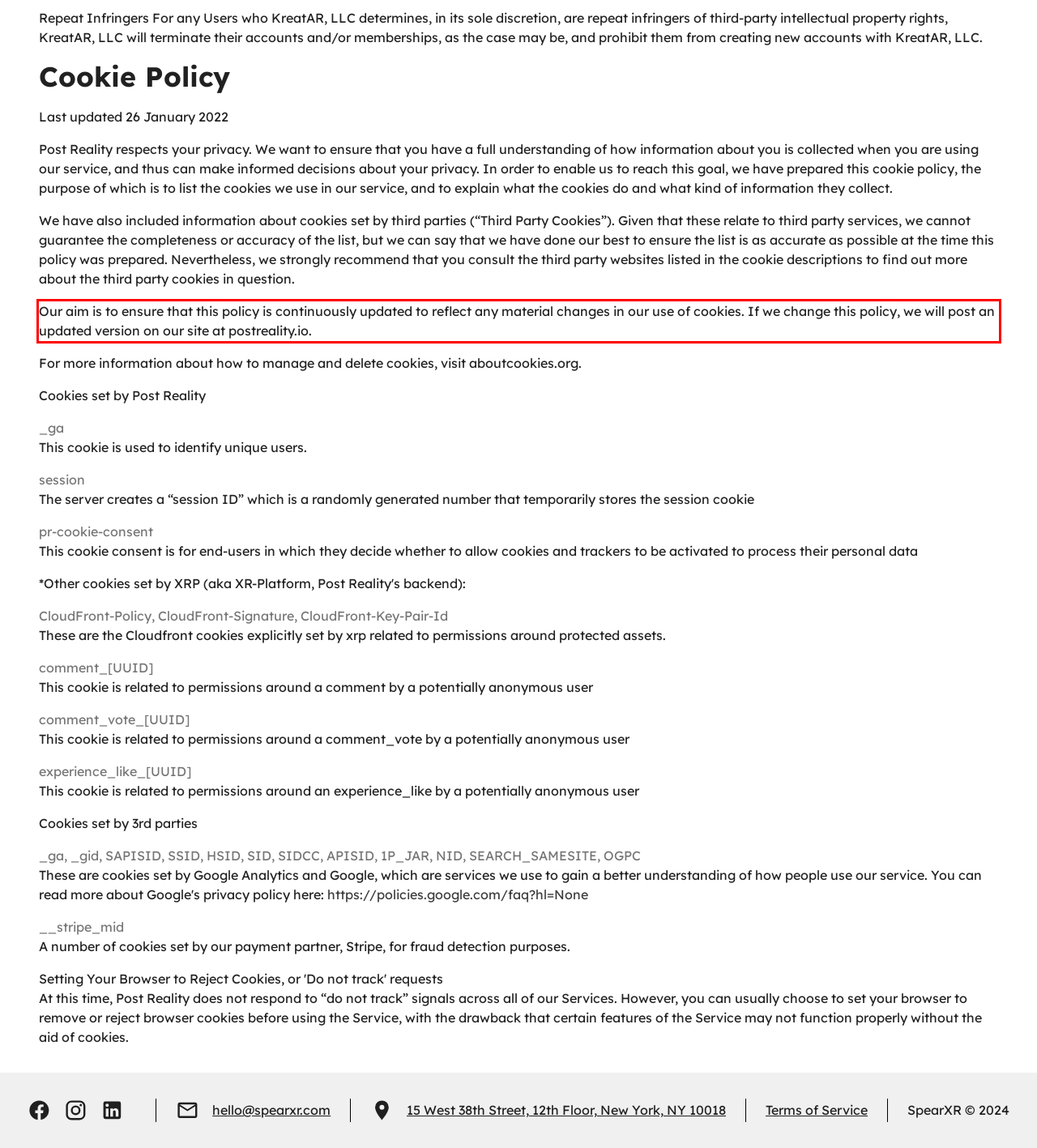Given a screenshot of a webpage with a red bounding box, please identify and retrieve the text inside the red rectangle.

Our aim is to ensure that this policy is continuously updated to reflect any material changes in our use of cookies. If we change this policy, we will post an updated version on our site at postreality.io.